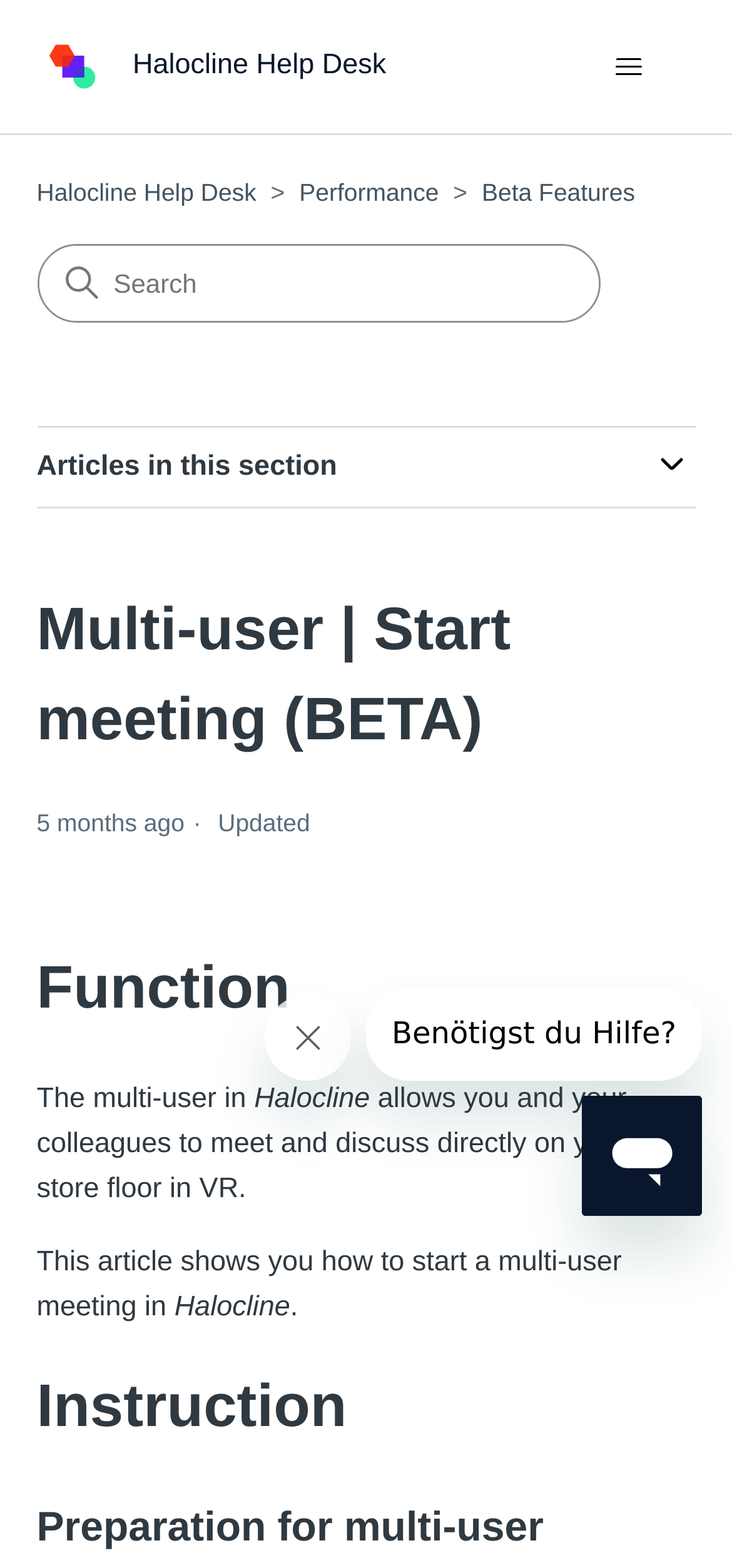What is the topic of the article?
By examining the image, provide a one-word or phrase answer.

Multi-user meeting in VR